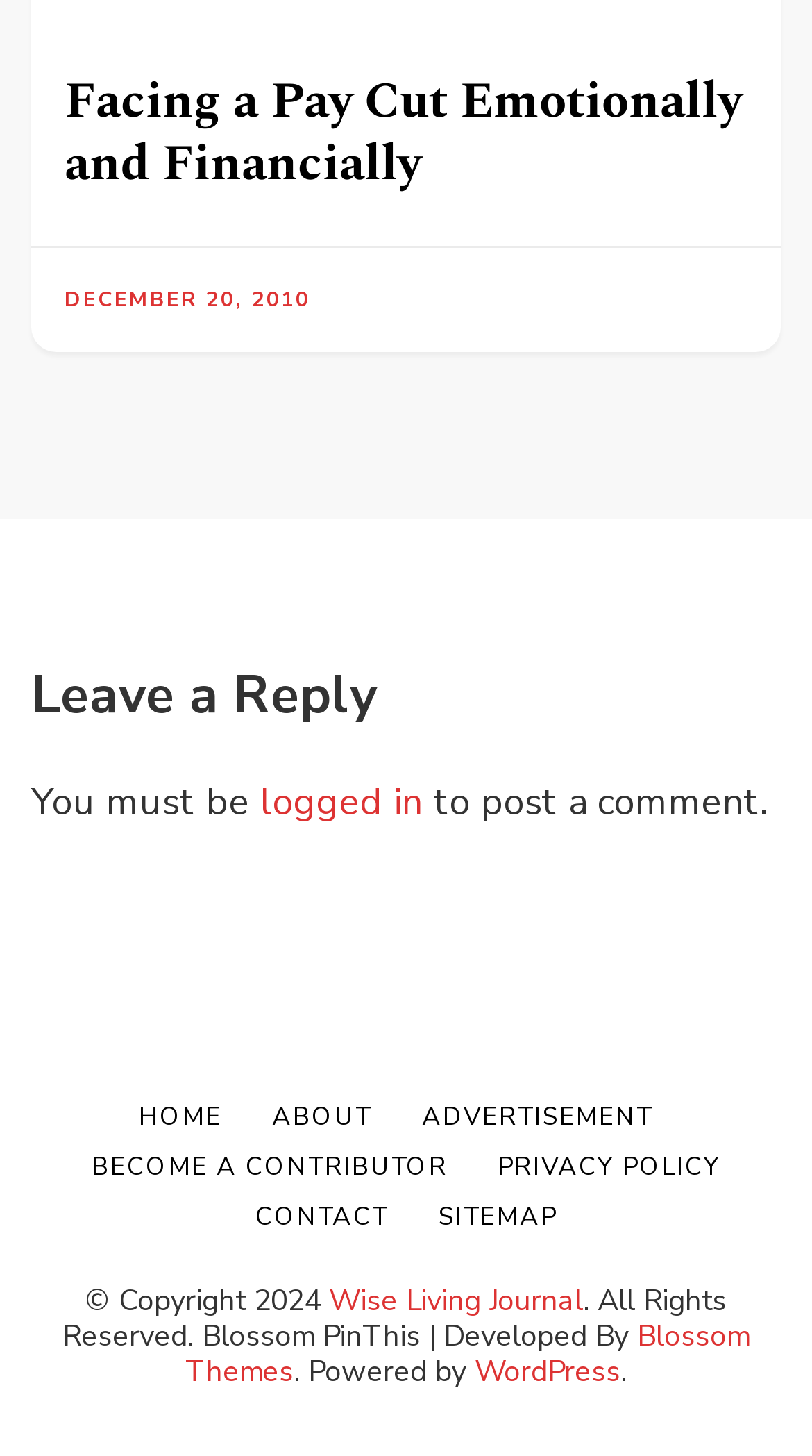From the details in the image, provide a thorough response to the question: How many links are there in the footer?

I counted the number of link elements in the footer section, which includes 'Wise Living Journal', 'Blossom Themes', 'WordPress', 'HOME', and 'ABOUT', and found that there are 5 links.